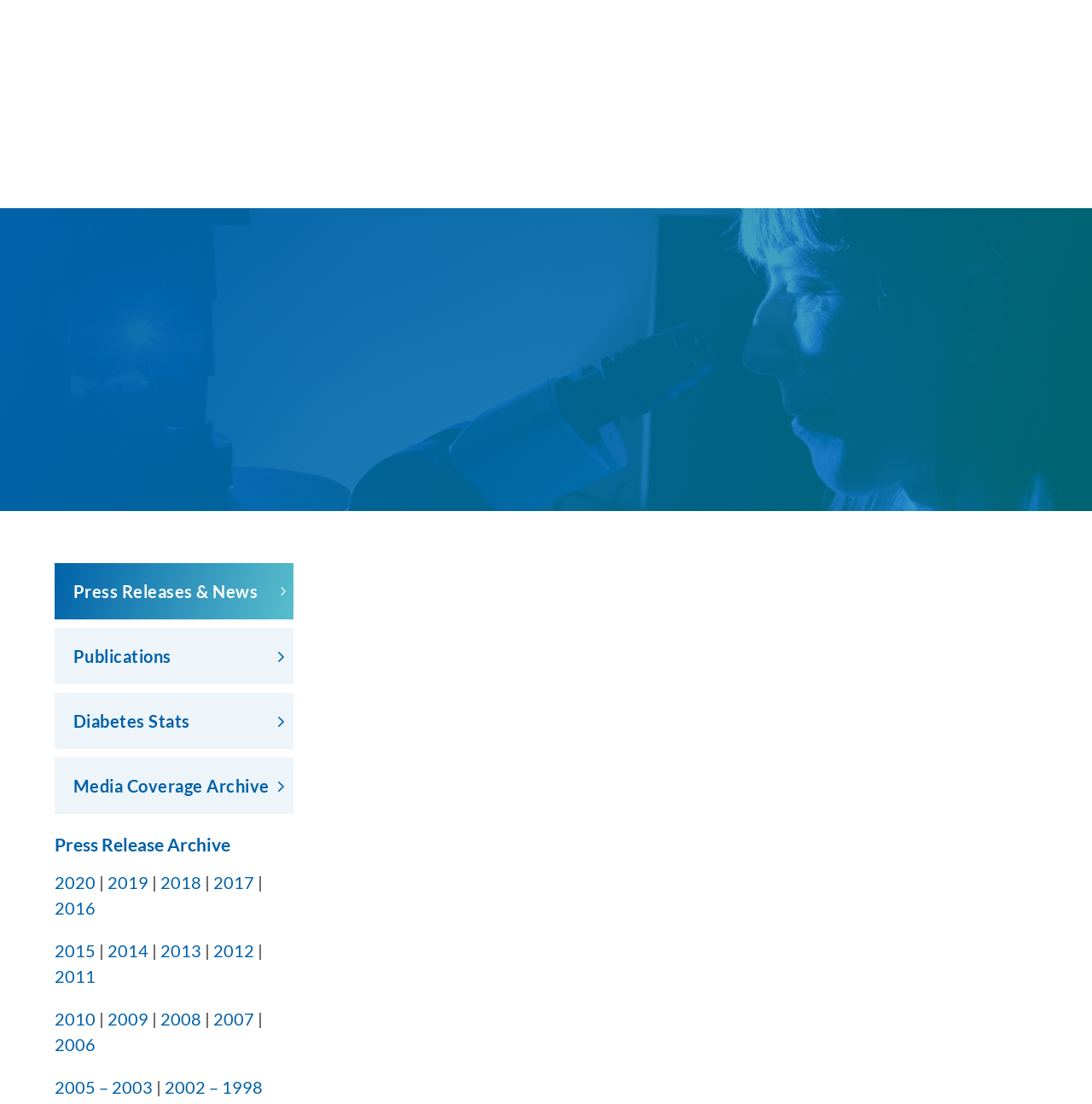Please identify the bounding box coordinates of the area that needs to be clicked to follow this instruction: "Learn about 'Living With Diabetes'".

[0.493, 0.061, 0.628, 0.125]